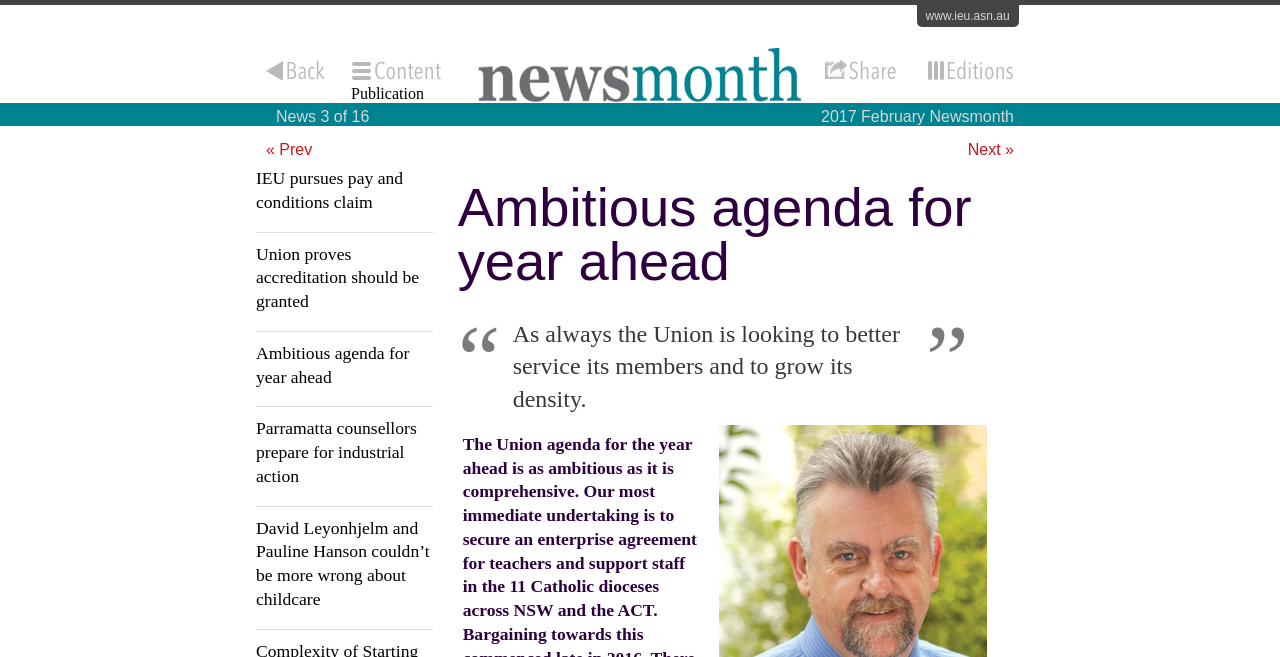With reference to the screenshot, provide a detailed response to the question below:
What is the topic of the third news article?

I looked at the list of news article links and found the third one, which is 'Union proves accreditation should be granted'.